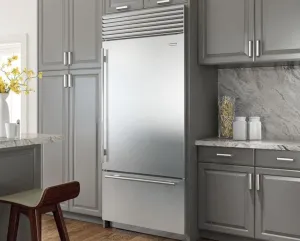What type of handles do the gray cabinets have?
Could you give a comprehensive explanation in response to this question?

The caption describes the handles on the gray cabinets as 'minimalist', implying that they are simple and unobtrusive, which adds to the overall aesthetic of the kitchen.